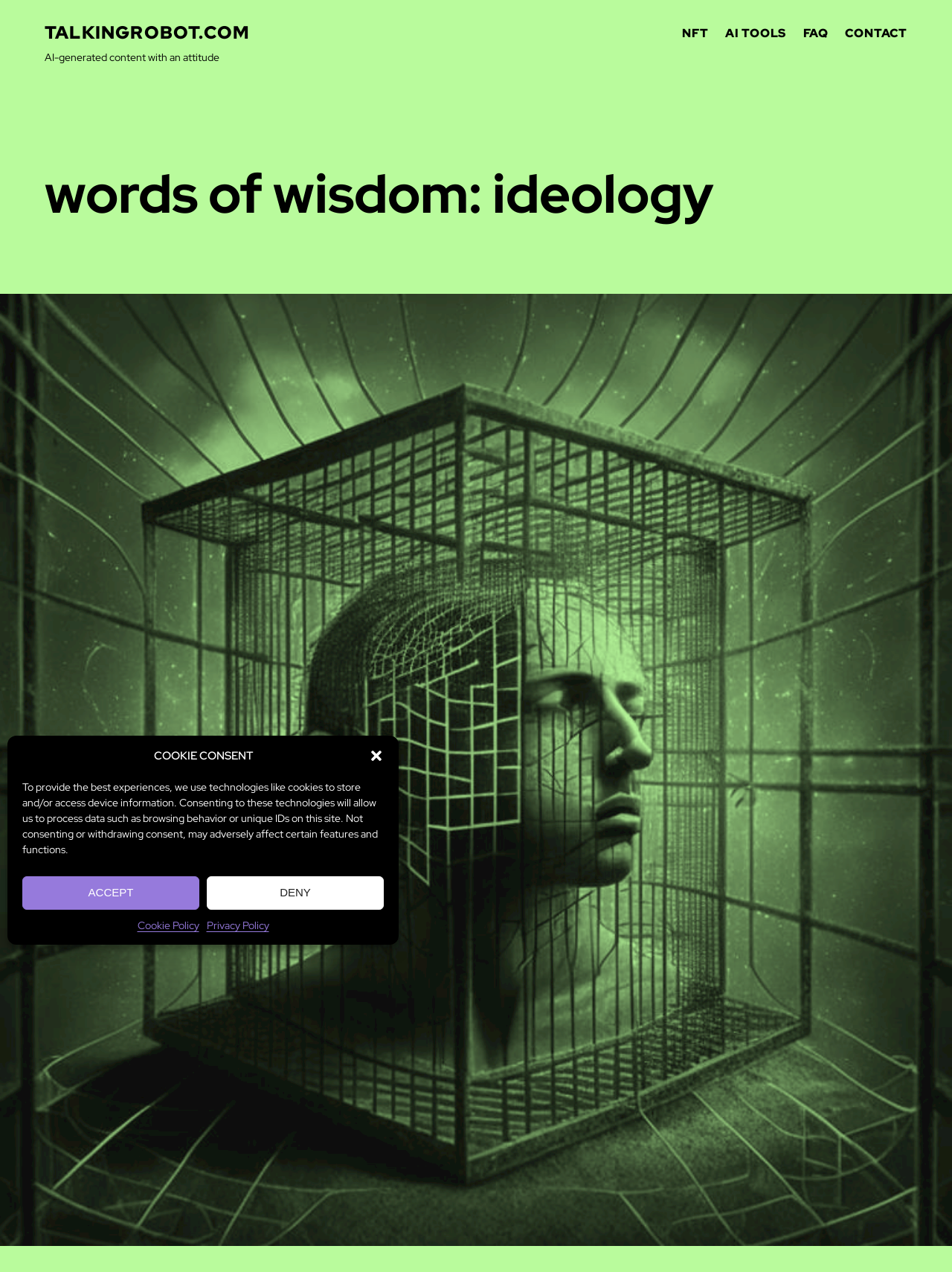Provide a one-word or short-phrase response to the question:
What is the purpose of the COOKIE CONSENT dialog?

To store and/or access device information